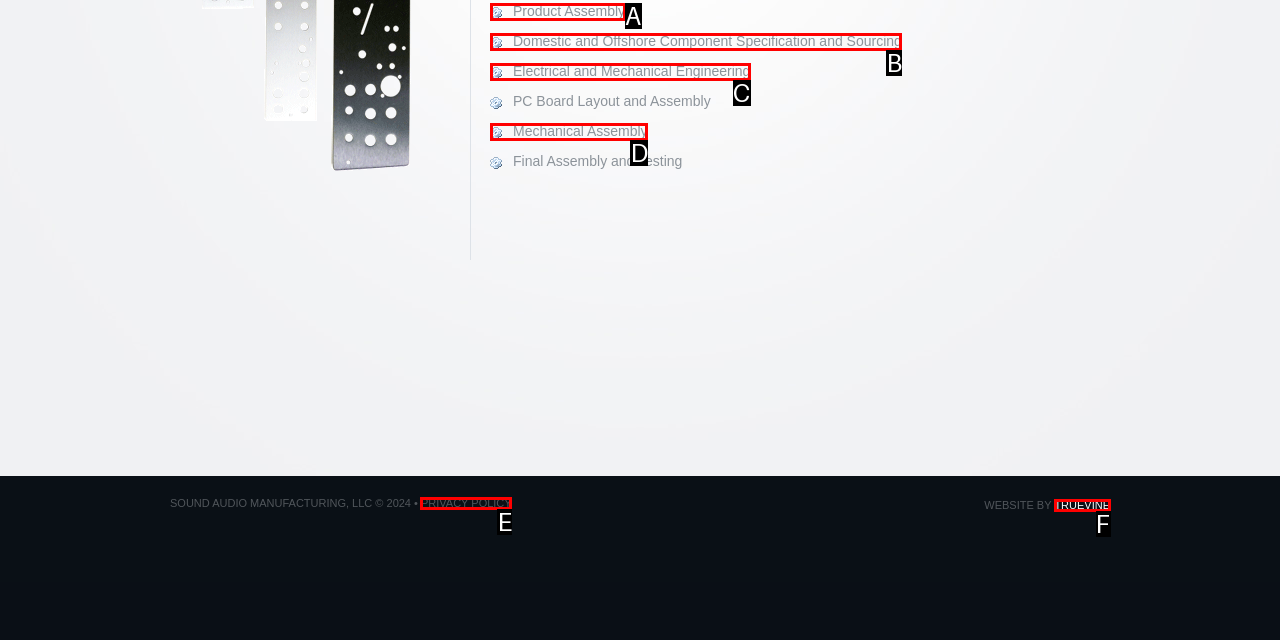Please select the letter of the HTML element that fits the description: Electrical and Mechanical Engineering. Answer with the option's letter directly.

C